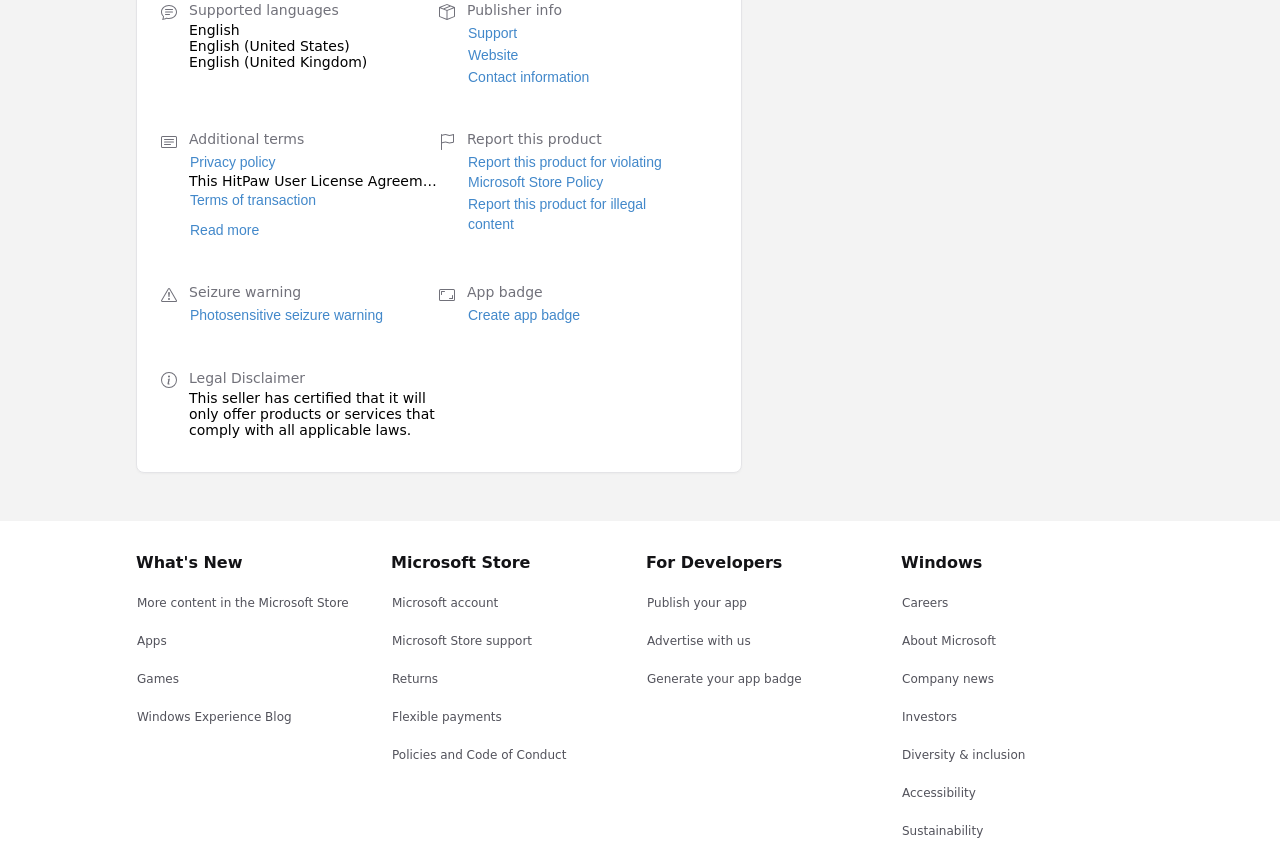Highlight the bounding box coordinates of the element that should be clicked to carry out the following instruction: "View Terms of transaction". The coordinates must be given as four float numbers ranging from 0 to 1, i.e., [left, top, right, bottom].

[0.148, 0.223, 0.248, 0.249]